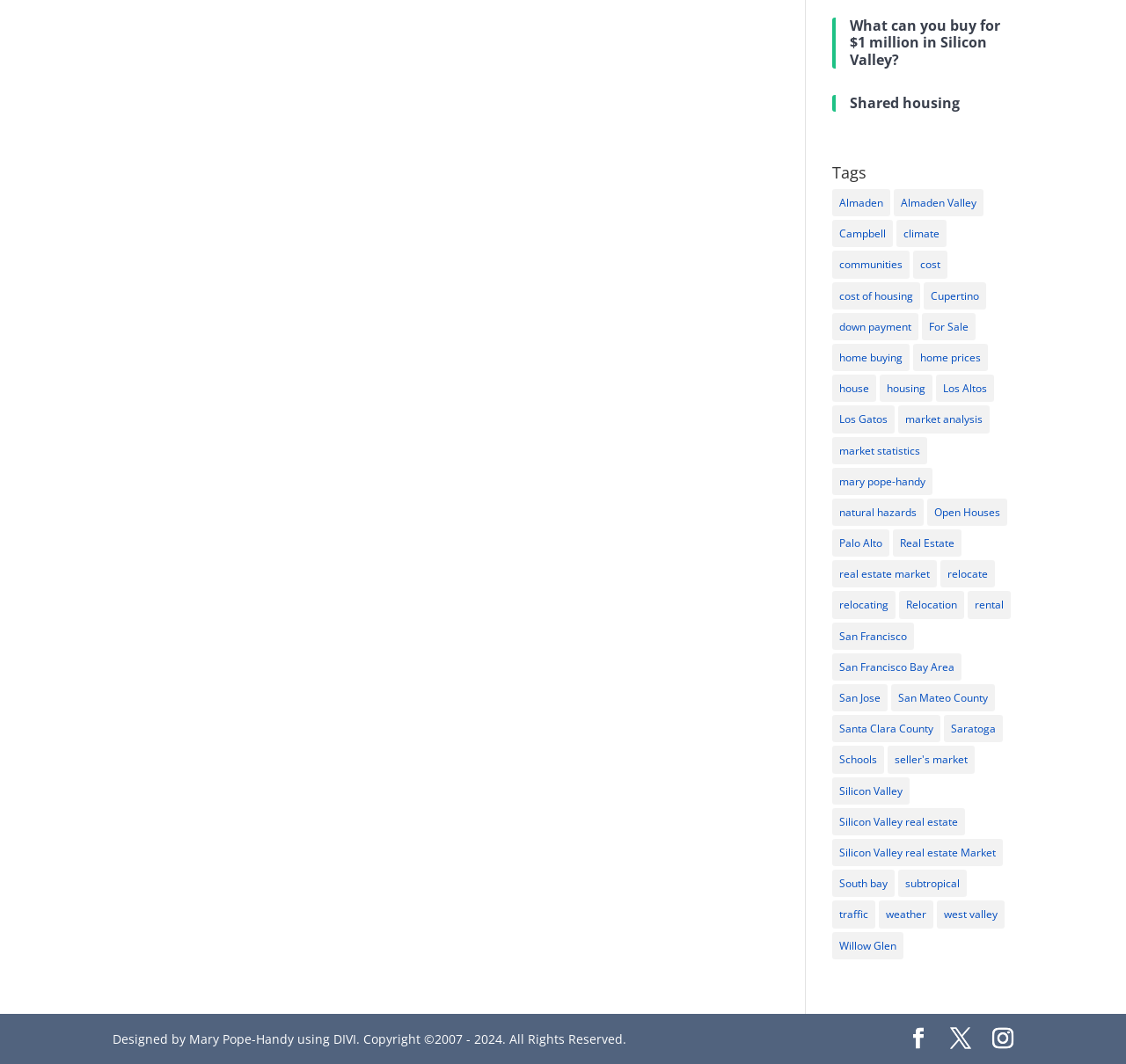What is the topic of the webpage?
Look at the screenshot and respond with a single word or phrase.

Real Estate